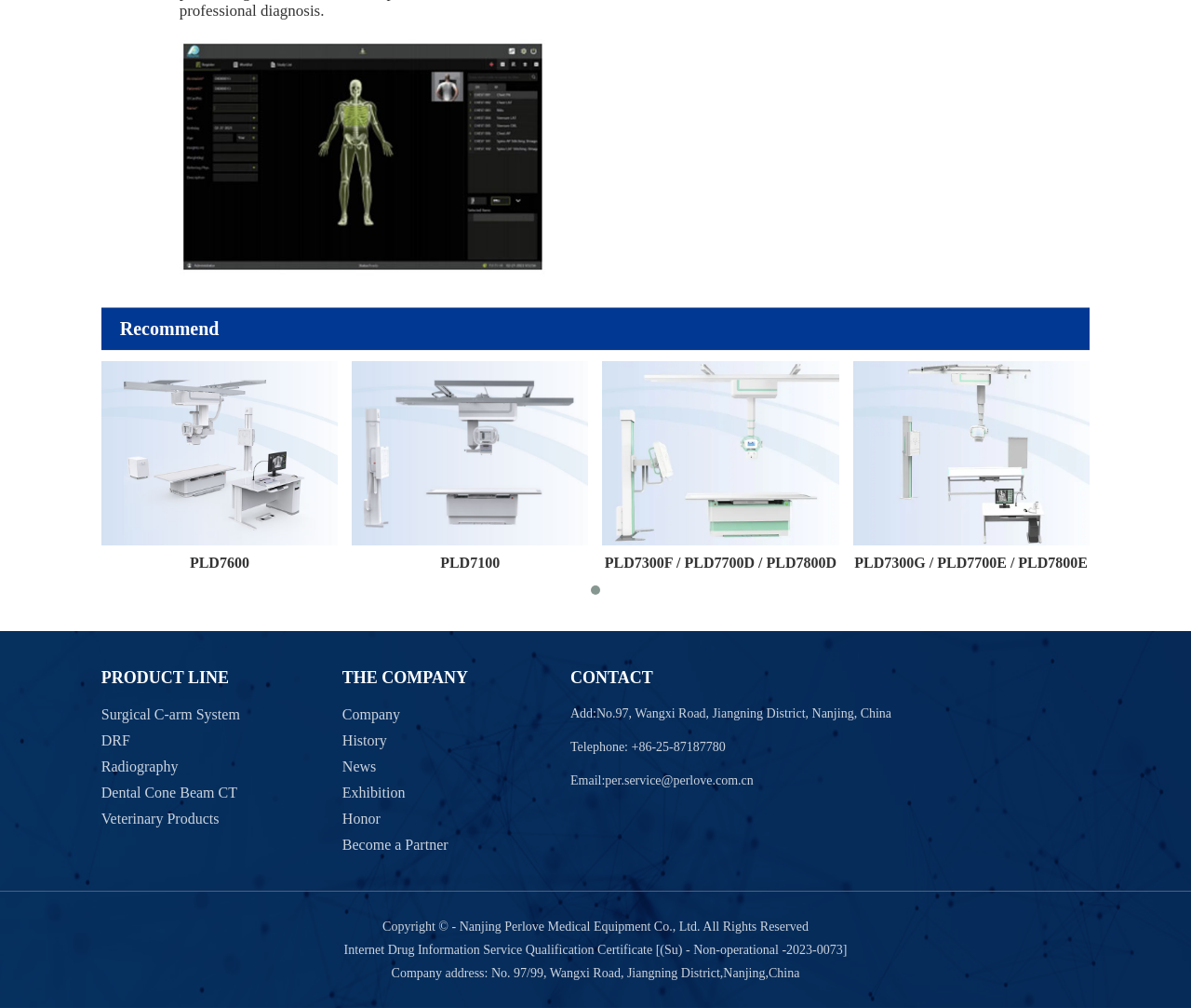Given the following UI element description: "Veterinary Products", find the bounding box coordinates in the webpage screenshot.

[0.085, 0.804, 0.201, 0.83]